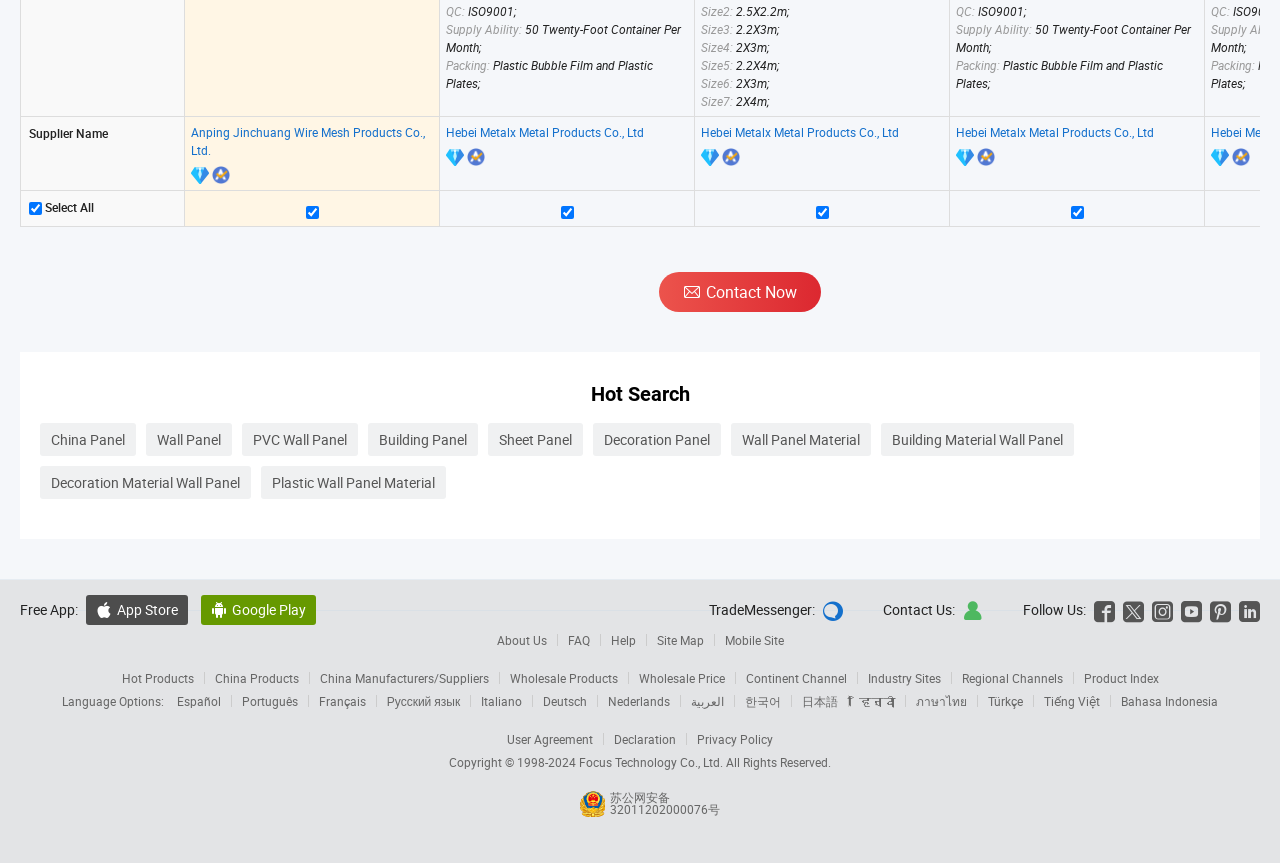What is the size of the product in the third row?
Answer briefly with a single word or phrase based on the image.

2.2X3m